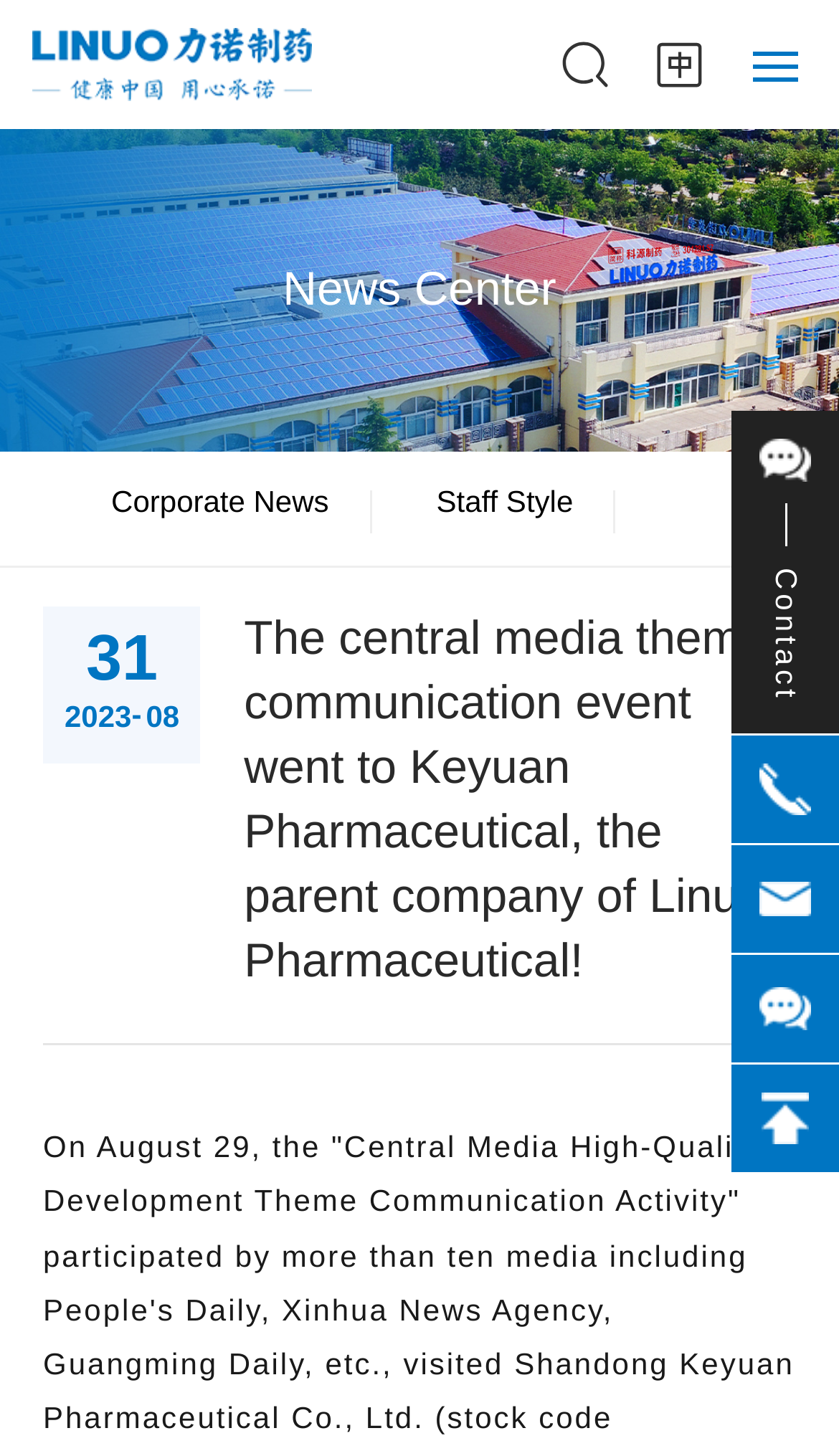What is the date of the news?
From the image, respond with a single word or phrase.

2023-08-31